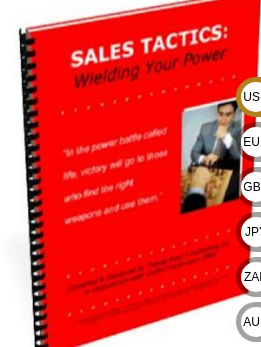Create a detailed narrative that captures the essence of the image.

This image showcases the cover of the eBook titled "Killer Sales Tactics: Wielding Your Power." The cover features a striking red background with bold white text at the top that reads "SALES TACTICS:" and the subtitle "Wielding Your Power" just below it. To the right, there is a photograph of a business professional, seemingly engaged in a discussion or presentation, emphasizing the theme of the book. Beneath the image, a notable quotation is displayed: “In the power battle called life, victory will go to those who find the right weapons and use them.” This eBook appears to be focused on strategic sales techniques and empowerment in business. The cover design, with its vivid colors and prominent text, aims to capture the reader's attention, making it a compelling choice for aspiring salespeople.